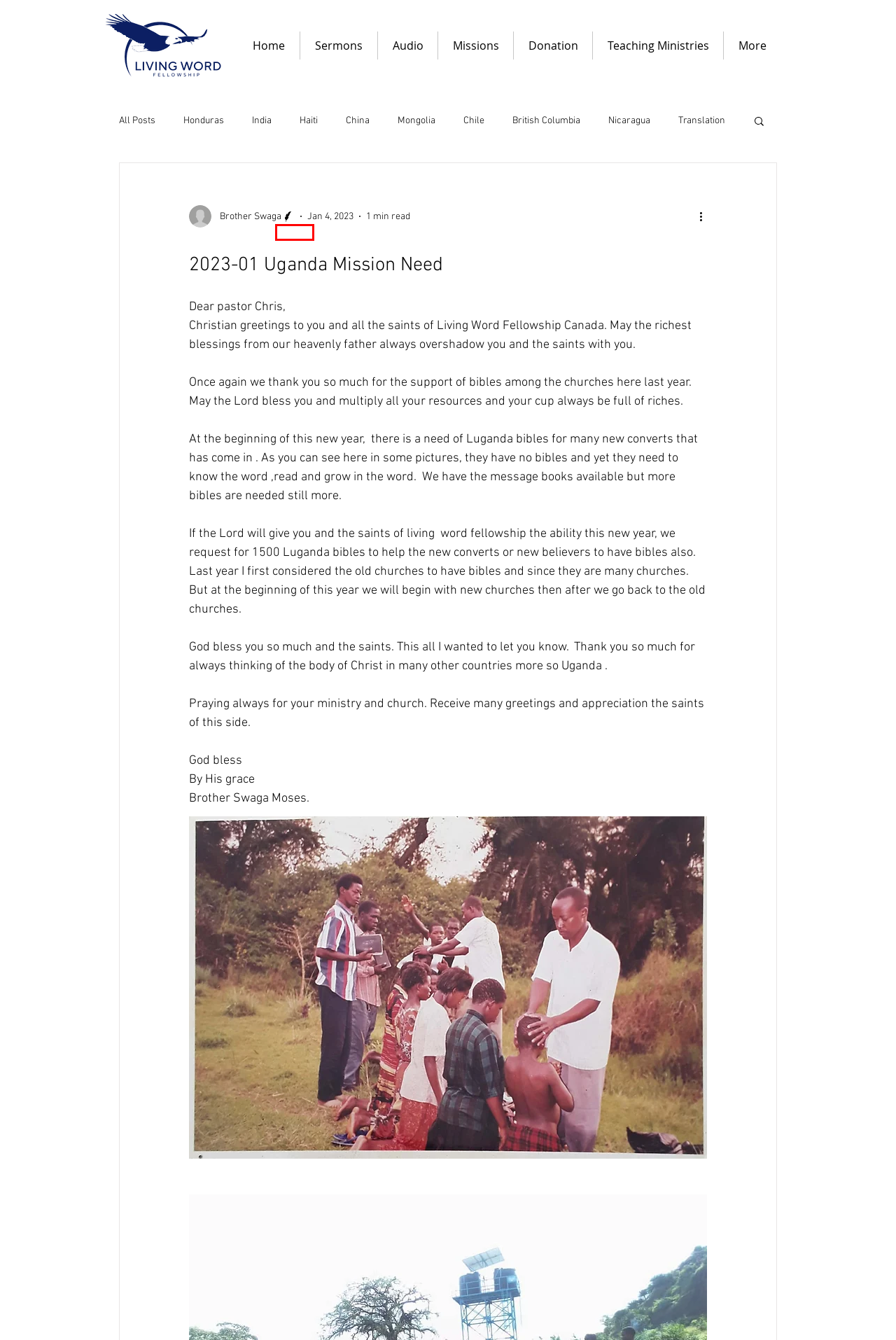With the provided screenshot showing a webpage and a red bounding box, determine which webpage description best fits the new page that appears after clicking the element inside the red box. Here are the options:
A. Lithuania
B. Nicaragua
C. China
D. Cameroon
E. Ecuador
F. Tanzania
G. Humanitarian
H. Missions | LWF

E